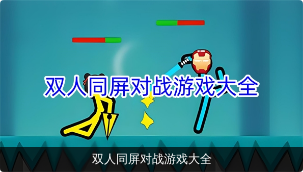Provide a short answer using a single word or phrase for the following question: 
What is the language of the bold text?

Chinese